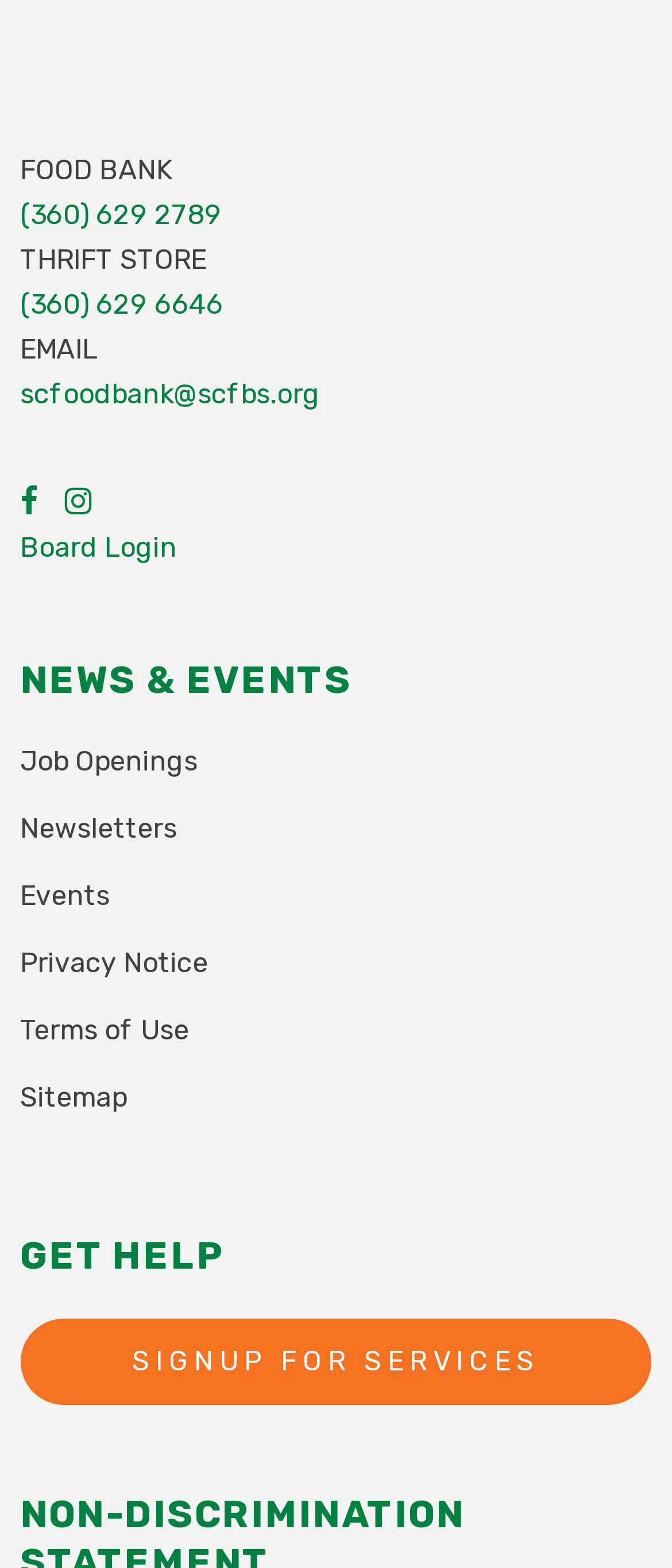Determine the bounding box coordinates in the format (top-left x, top-left y, bottom-right x, bottom-right y). Ensure all values are floating point numbers between 0 and 1. Identify the bounding box of the UI element described by: Signup for Services

[0.03, 0.841, 0.97, 0.896]